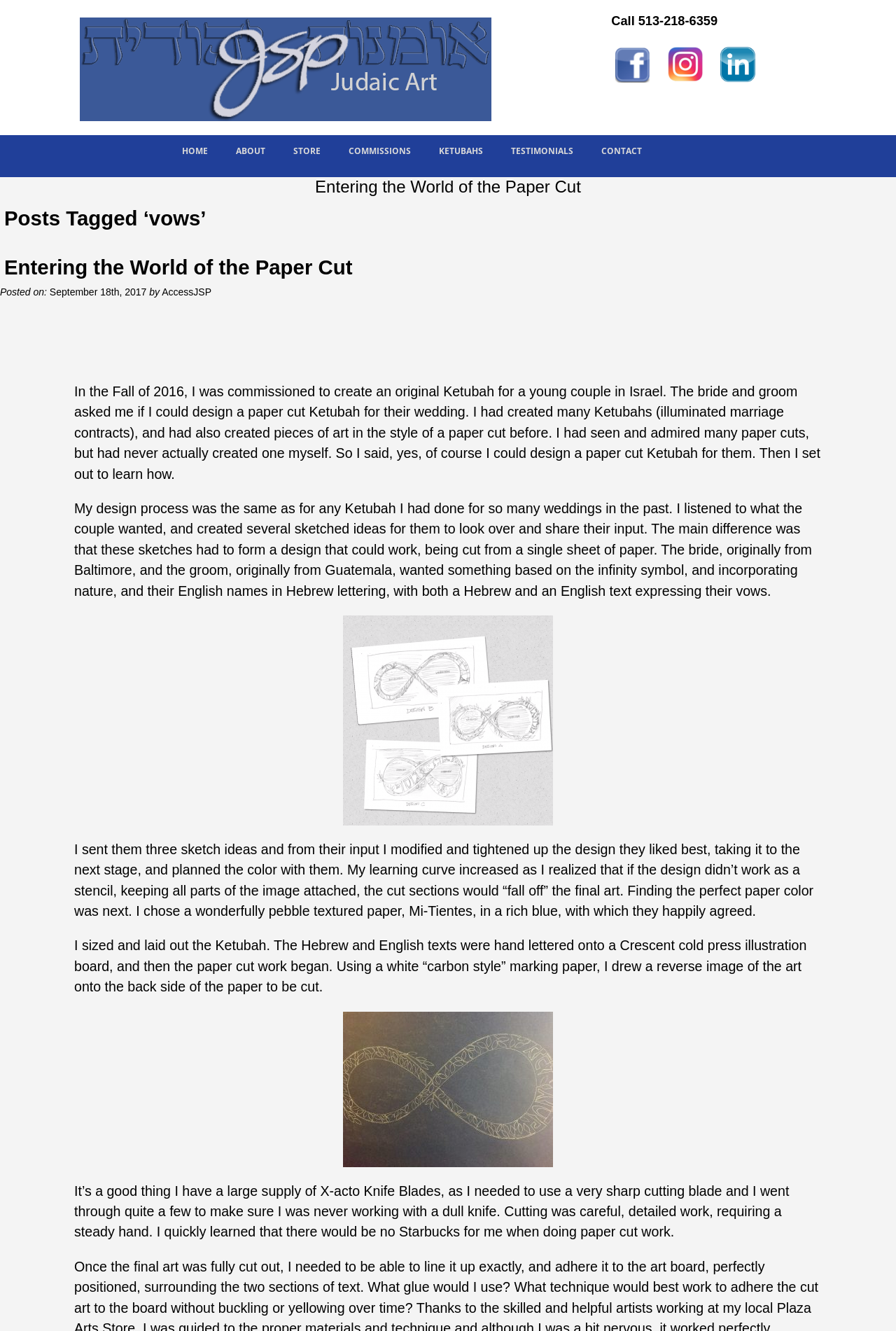Determine the bounding box coordinates for the area that needs to be clicked to fulfill this task: "Click the 'HOME' link". The coordinates must be given as four float numbers between 0 and 1, i.e., [left, top, right, bottom].

[0.188, 0.102, 0.248, 0.126]